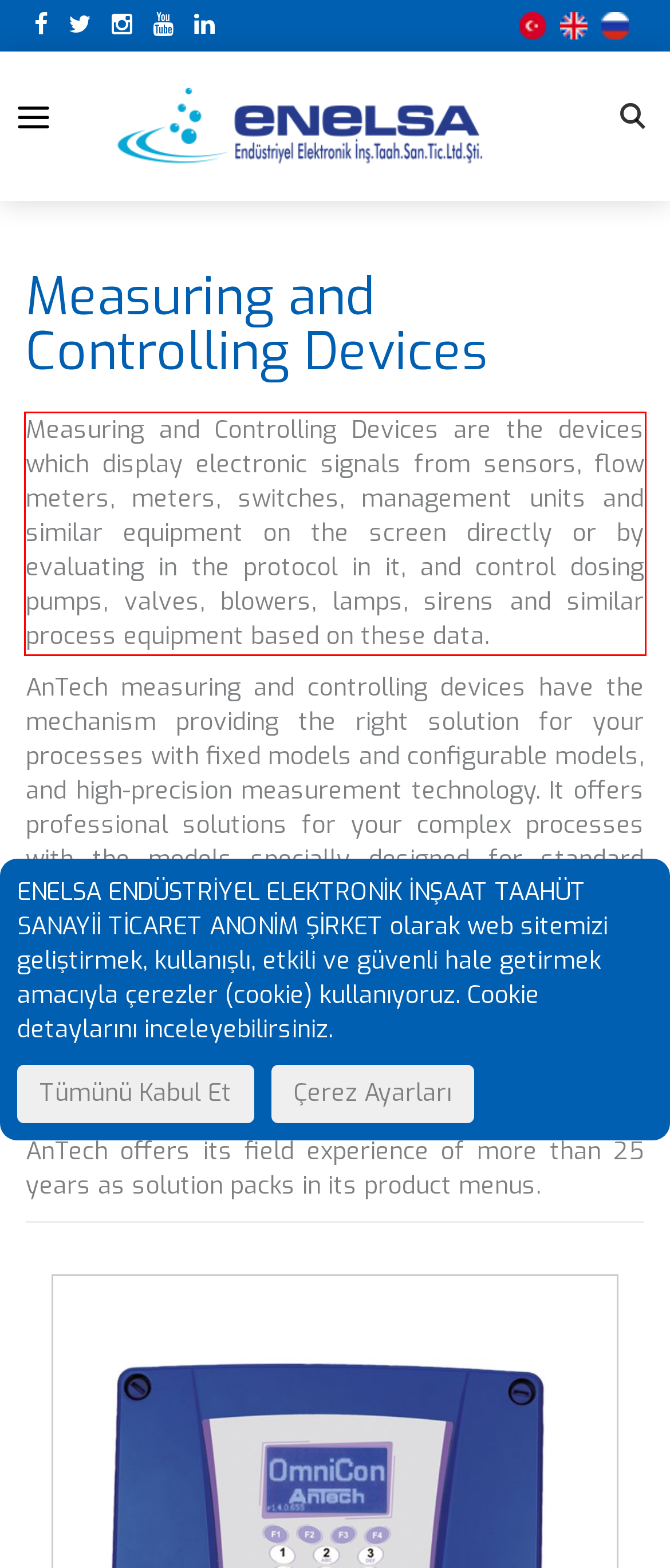Please identify the text within the red rectangular bounding box in the provided webpage screenshot.

Measuring and Controlling Devices are the devices which display electronic signals from sensors, flow meters, meters, switches, management units and similar equipment on the screen directly or by evaluating in the protocol in it, and control dosing pumps, valves, blowers, lamps, sirens and similar process equipment based on these data.